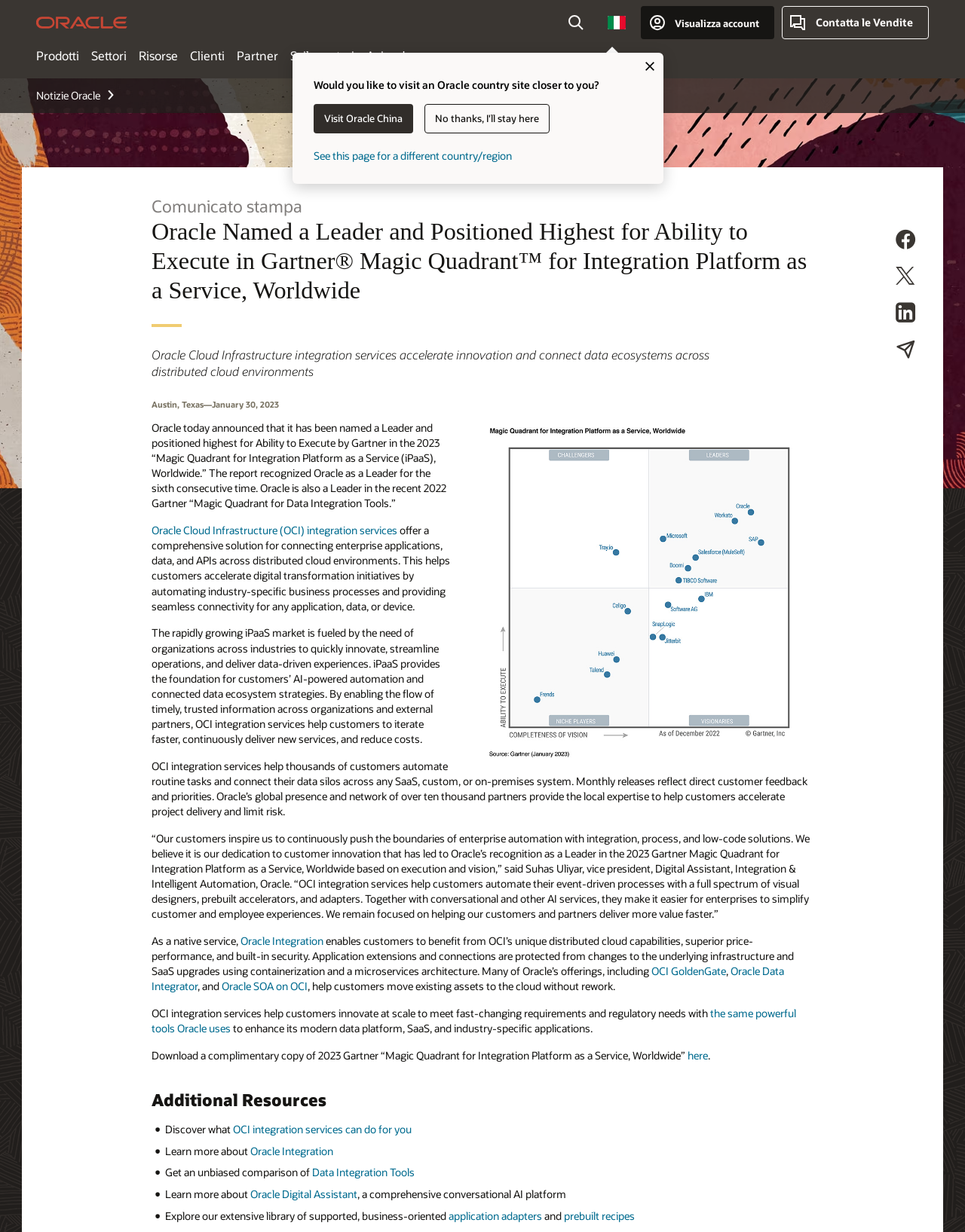Can you find the bounding box coordinates for the UI element given this description: "No thanks, I'll stay here"? Provide the coordinates as four float numbers between 0 and 1: [left, top, right, bottom].

[0.44, 0.084, 0.57, 0.108]